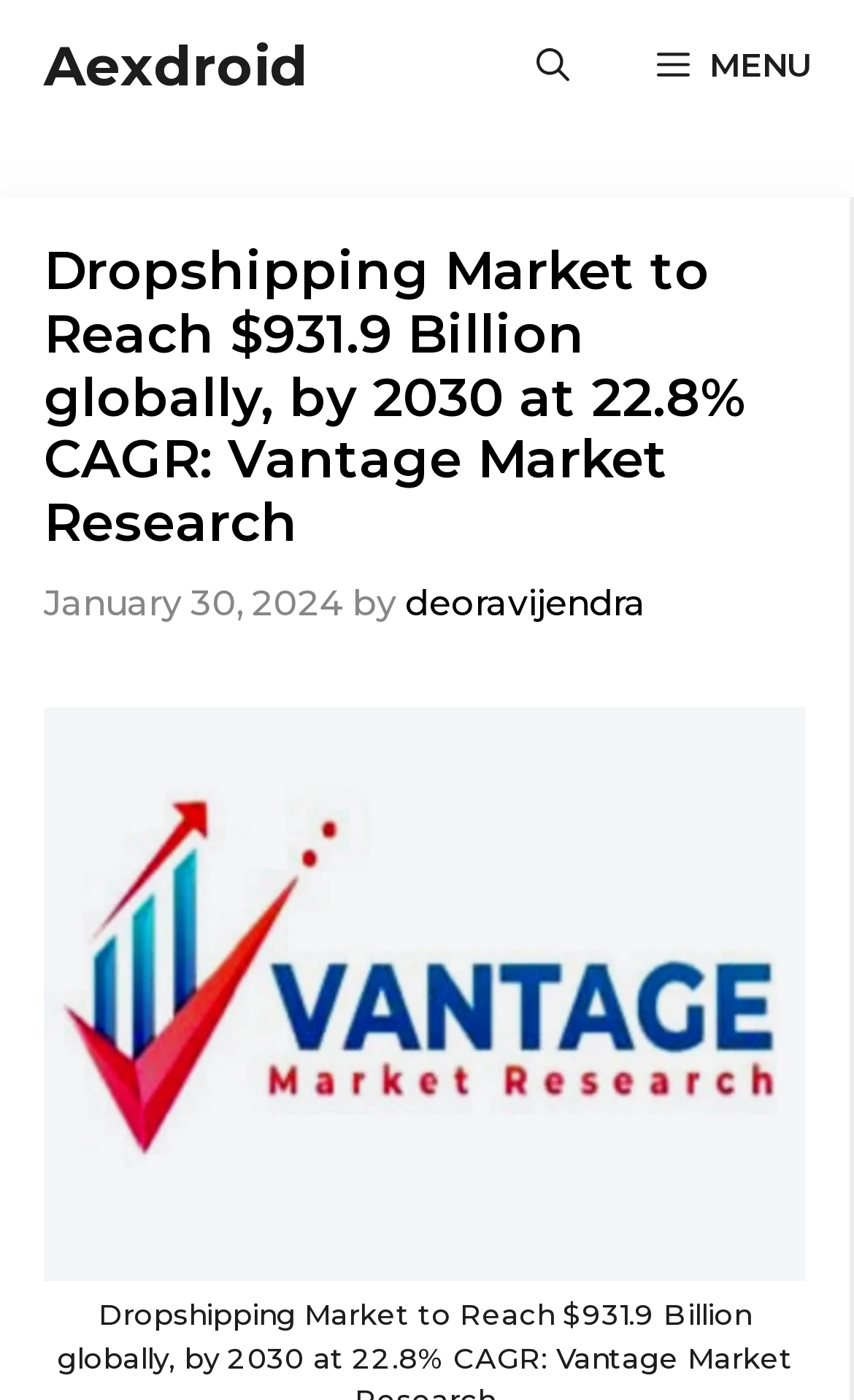Please provide the main heading of the webpage content.

Dropshipping Market to Reach $931.9 Billion globally, by 2030 at 22.8% CAGR: Vantage Market Research